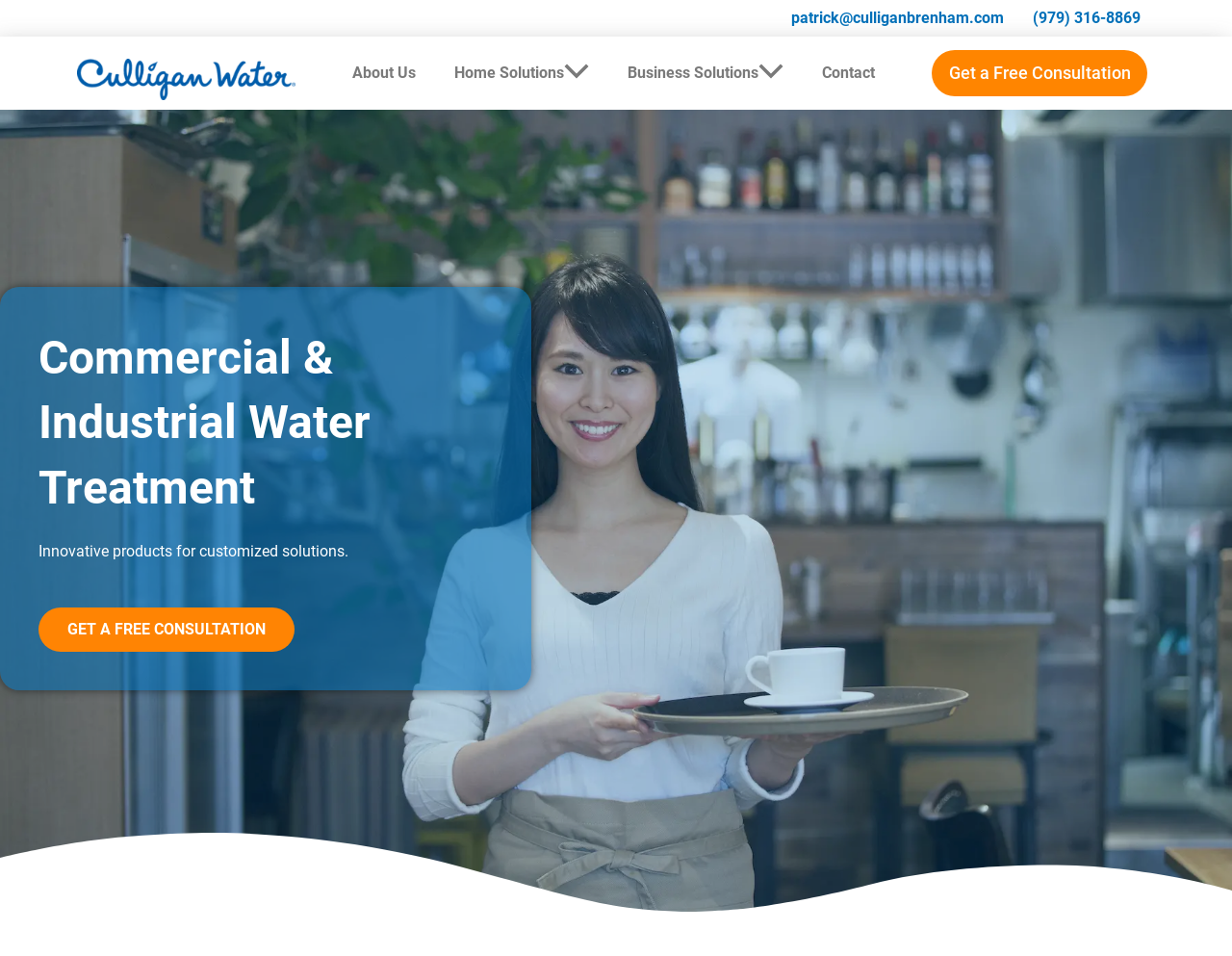Provide a thorough summary of the webpage.

The webpage is about Culligan Brenham's commercial and industrial water treatment services. At the top, there are five links: an empty link, "About Us", "Home Solutions Menu Toggle", "Business Solutions Menu Toggle", and "Contact". The "Home Solutions Menu Toggle" and "Business Solutions Menu Toggle" links have a small icon, represented by an image, next to them. 

Below the links, there is a prominent call-to-action button "Get a Free Consultation" that spans almost the entire width of the page. 

Underneath the button, there is a heading "Commercial & Industrial Water Treatment" followed by a brief description "Innovative products for customized solutions." Another "GET A FREE CONSULTATION" button is placed below the description.